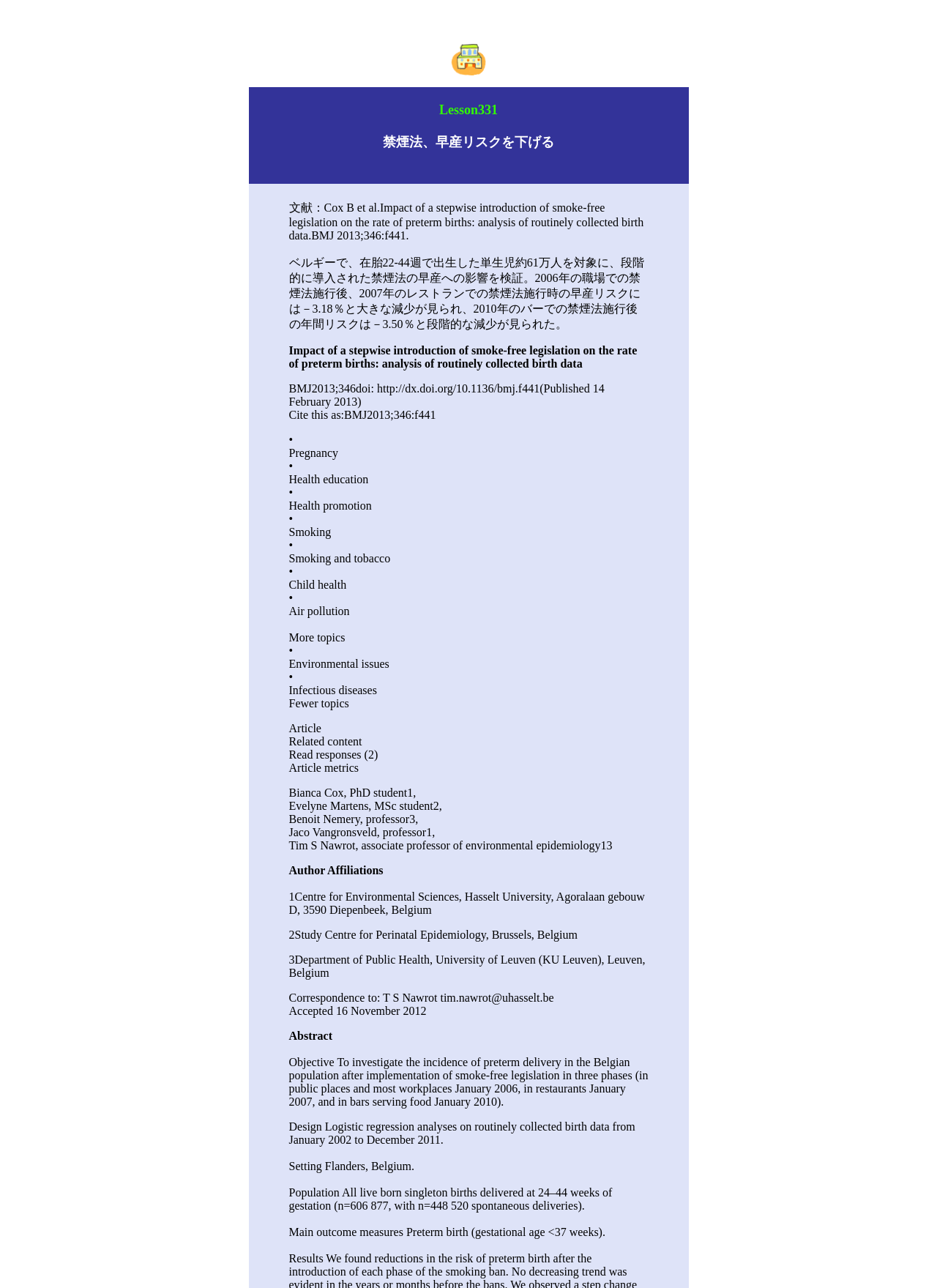Generate a comprehensive description of the contents of the webpage.

This webpage appears to be an academic article about the effects of smoke-free legislation on preterm delivery in Belgium. At the top of the page, there is an image, and below it, a table with a single row containing the title "Lesson 331: 禁煙法、早産リスクを下げる" (which translates to "Lesson 331: Reducing the Risk of Premature Birth through Anti-Smoking Laws"). 

Below the title, there is a block of text that provides information about the article, including the authors, their affiliations, and the publication details. This block of text is divided into several sections, including "Article," "Related content," "Read responses (2)," and "Article metrics."

The main content of the article is divided into several sections, including "Abstract," "Objective," "Design," "Setting," "Population," and "Main outcome measures." The abstract provides a brief summary of the article, which investigates the incidence of preterm delivery in Belgium after the implementation of smoke-free legislation. The objective, design, setting, population, and main outcome measures of the study are also described in detail.

Throughout the article, there are several keywords and topics listed, including "Pregnancy," "Health education," "Health promotion," "Smoking," "Smoking and tobacco," "Child health," "Air pollution," and "Environmental issues." These keywords are likely related to the content of the article and may be used for searching or categorization purposes.